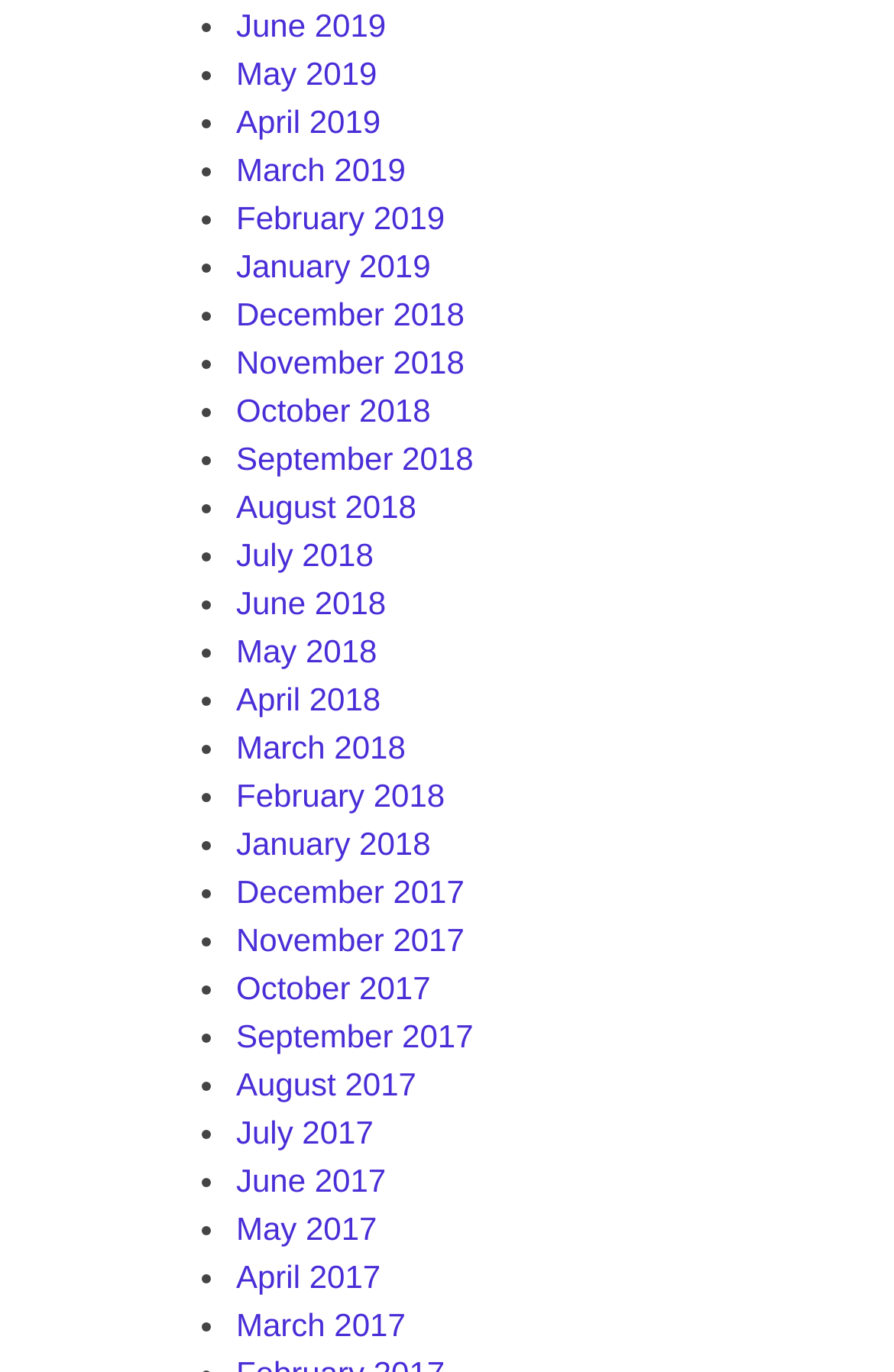Is there a link for May 2019?
Please provide an in-depth and detailed response to the question.

I searched the list of links on the webpage and found that there is a link for May 2019, which is located near the top of the list.